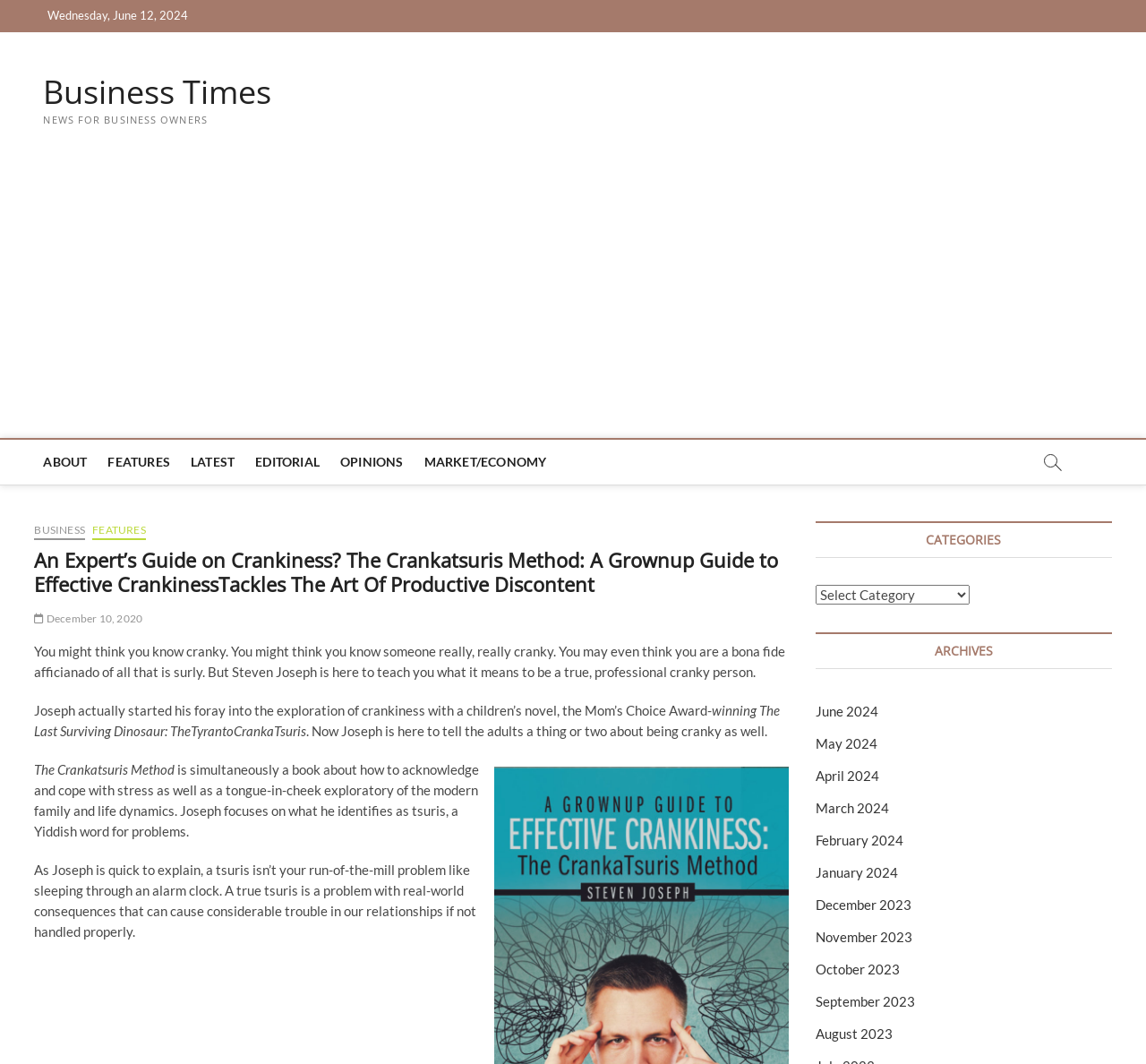Pinpoint the bounding box coordinates of the area that must be clicked to complete this instruction: "Click the 'LATEST' link".

[0.159, 0.413, 0.213, 0.455]